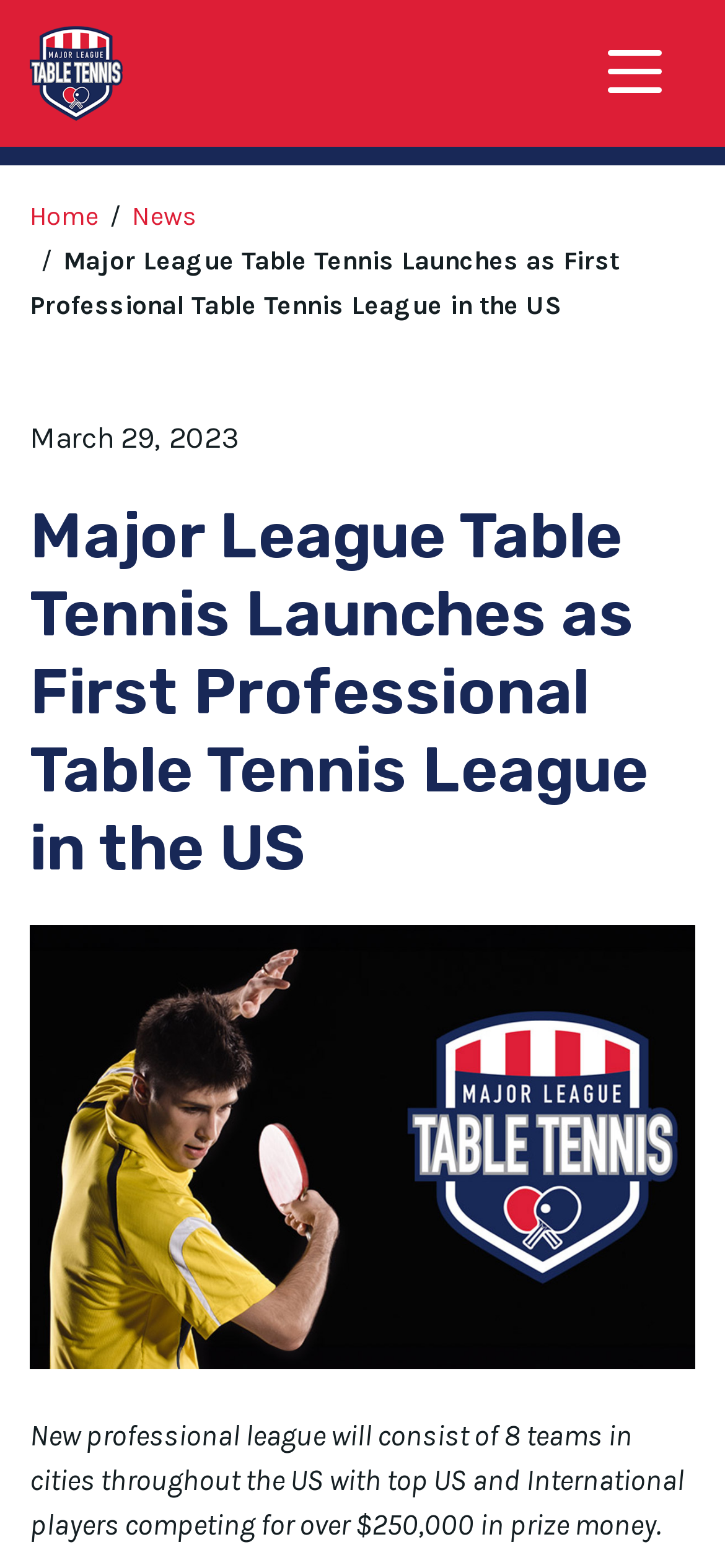Find and provide the bounding box coordinates for the UI element described here: "Menu". The coordinates should be given as four float numbers between 0 and 1: [left, top, right, bottom].

[0.795, 0.0, 0.959, 0.094]